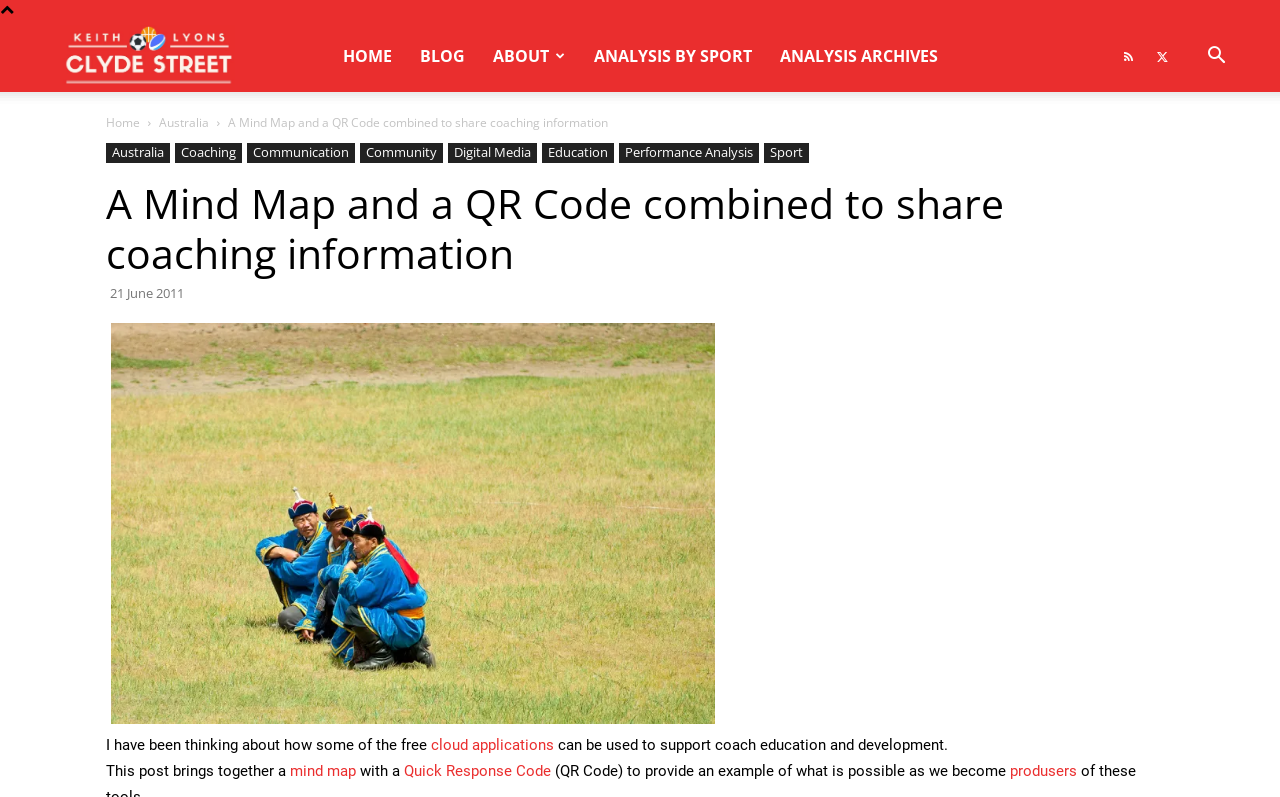Identify the bounding box for the element characterized by the following description: "Quick Response Code".

[0.316, 0.956, 0.43, 0.979]